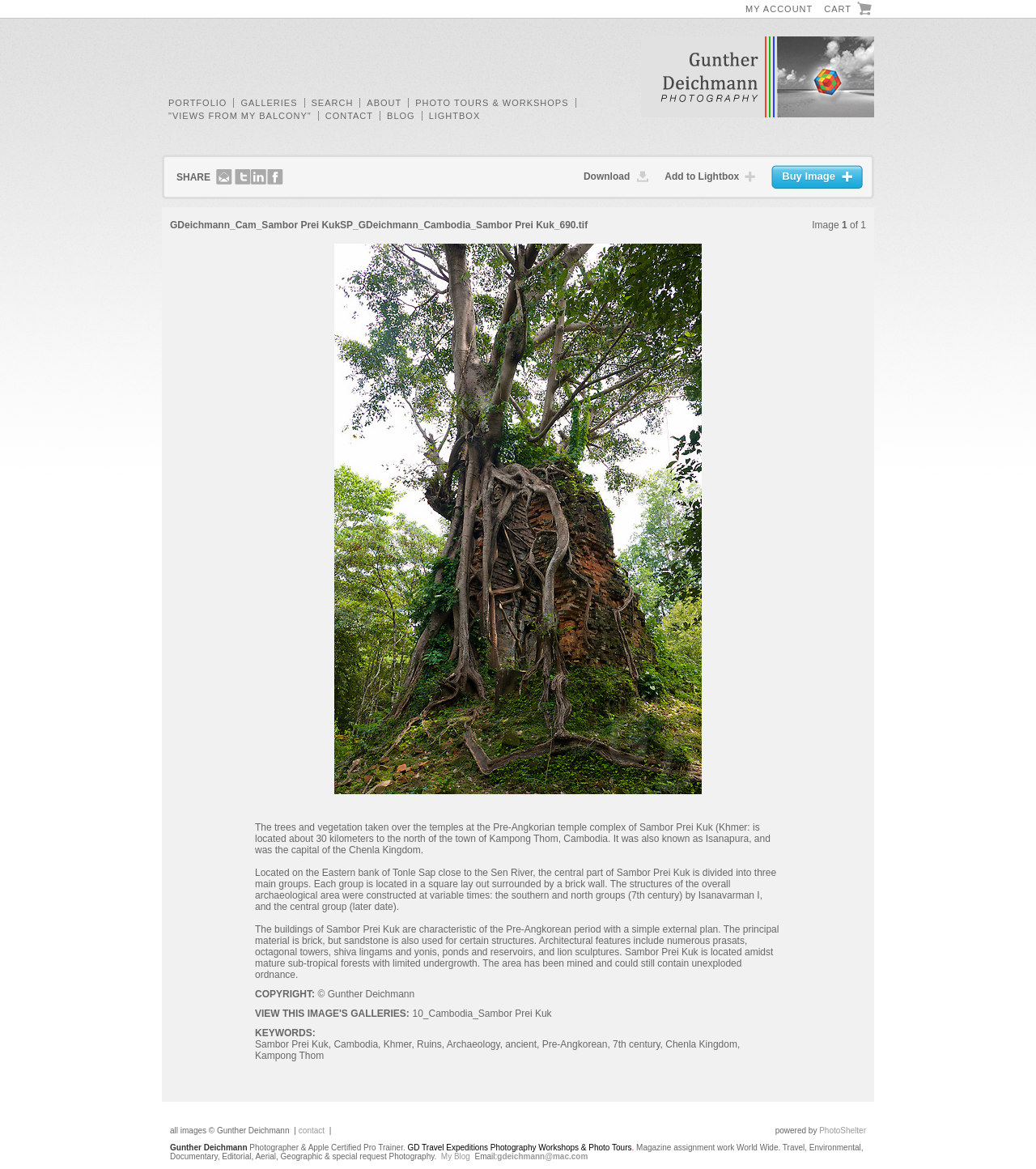What is the location of Sambor Prei Kuk?
Using the visual information from the image, give a one-word or short-phrase answer.

Cambodia